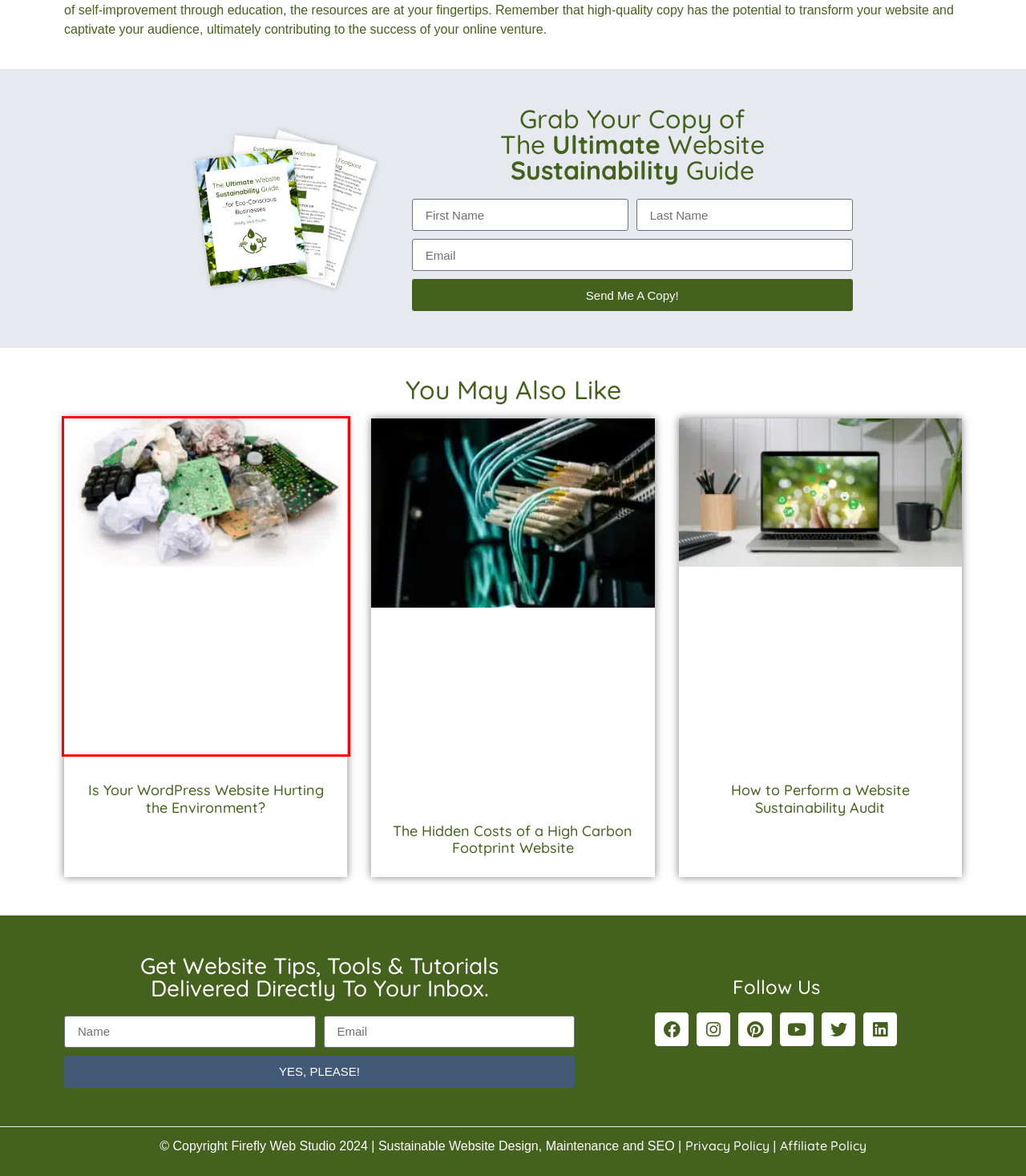Look at the screenshot of a webpage where a red rectangle bounding box is present. Choose the webpage description that best describes the new webpage after clicking the element inside the red bounding box. Here are the candidates:
A. Schedule Your 20 Minute Consultation - Firefly Web Studio
B. How to Perform a Website Sustainability Audit - Firefly Web Studio
C. Website Sustainability... and Why It Matters - Firefly Web Studio
D. Privacy Policy - Firefly Web Studio
E. Rayna, Author at Firefly Web Studio
F. The Hidden Costs of a High Carbon Footprint Website
G. Other Resources Archives - Firefly Web Studio
H. Is Your WordPress Website Hurting the Environment?

H